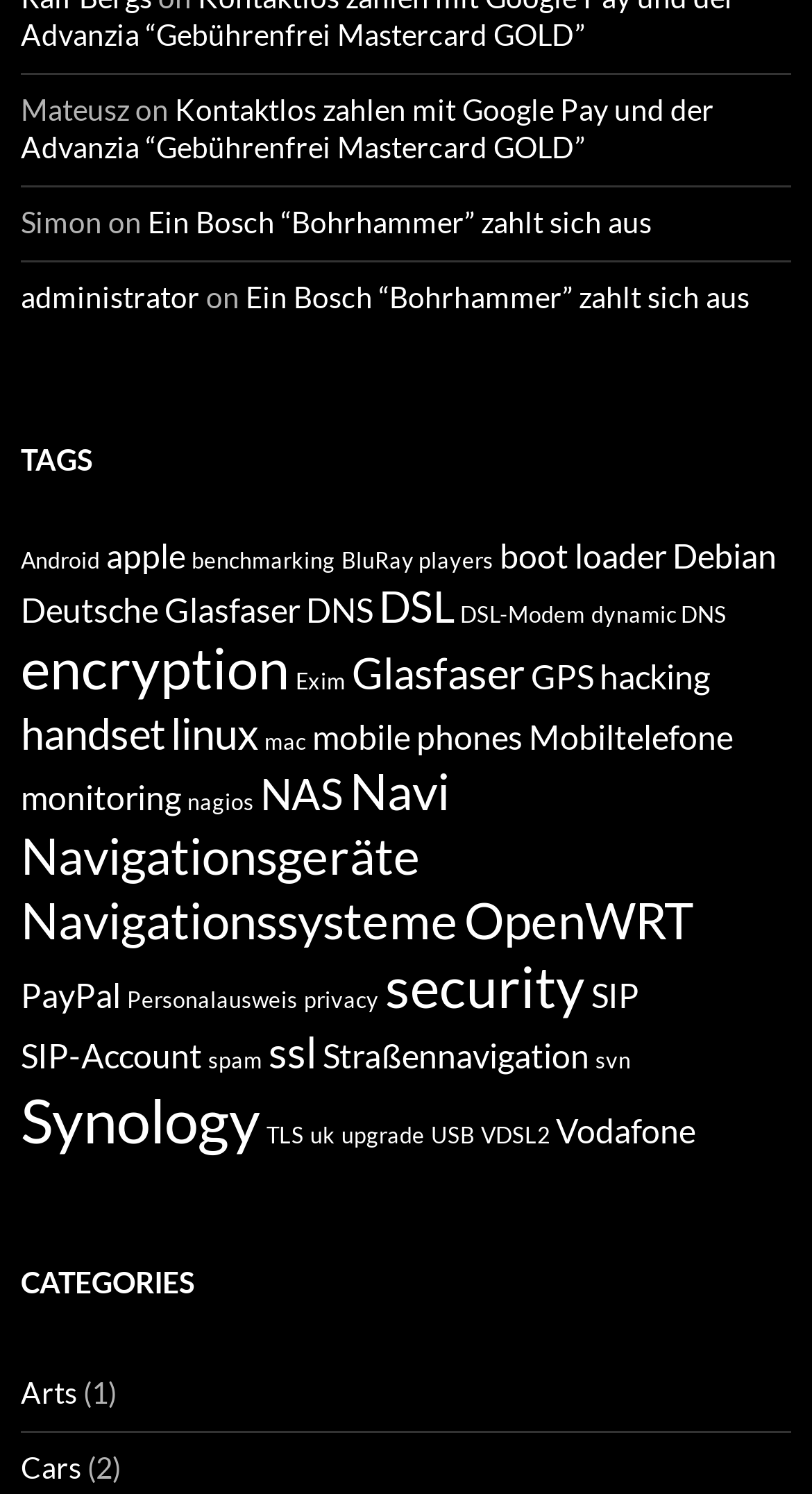Please reply with a single word or brief phrase to the question: 
Is there a category called 'Sports'?

No